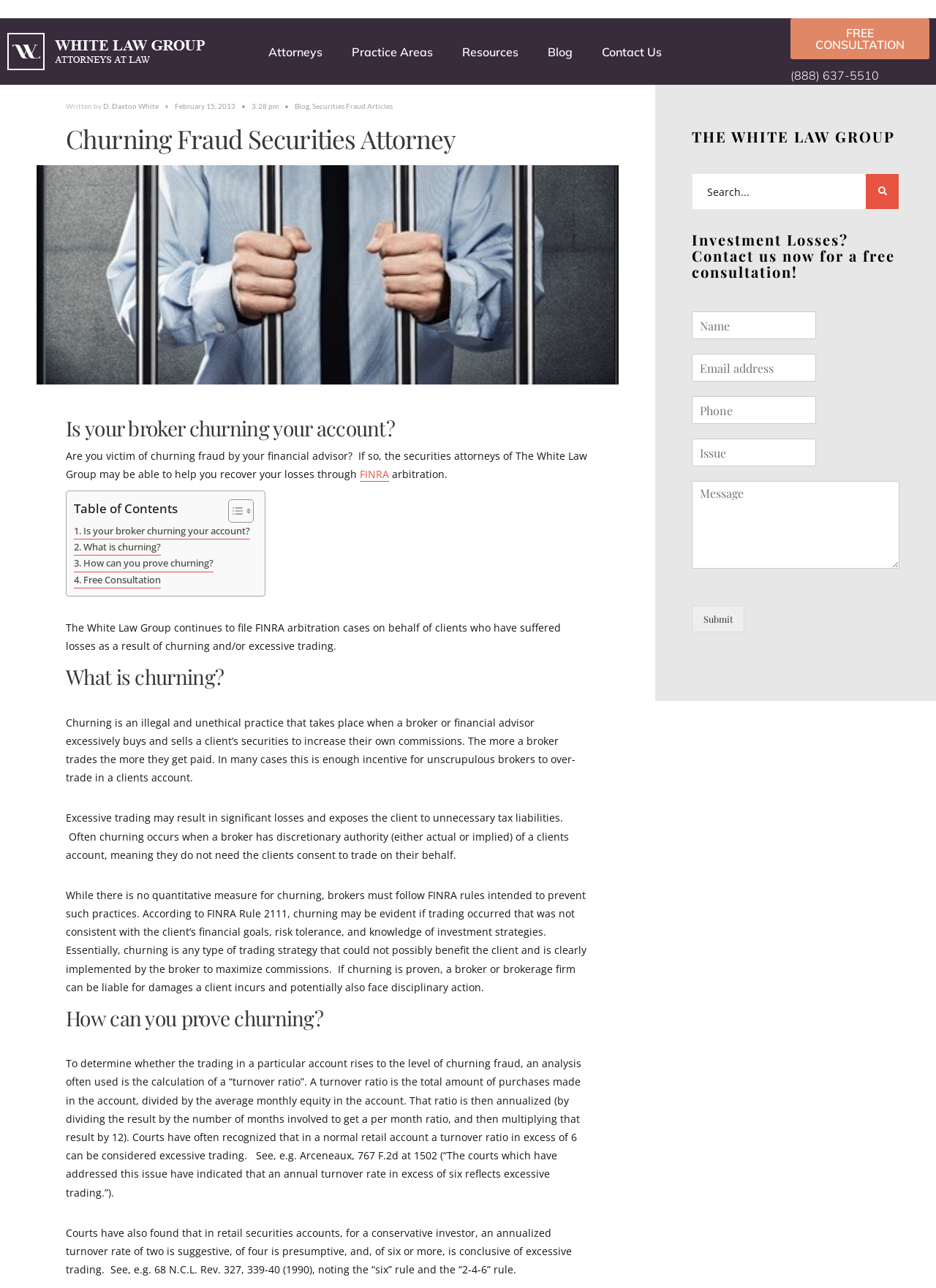Please predict the bounding box coordinates (top-left x, top-left y, bottom-right x, bottom-right y) for the UI element in the screenshot that fits the description: input value="Search..." name="s" value="Search..."

[0.739, 0.135, 0.961, 0.163]